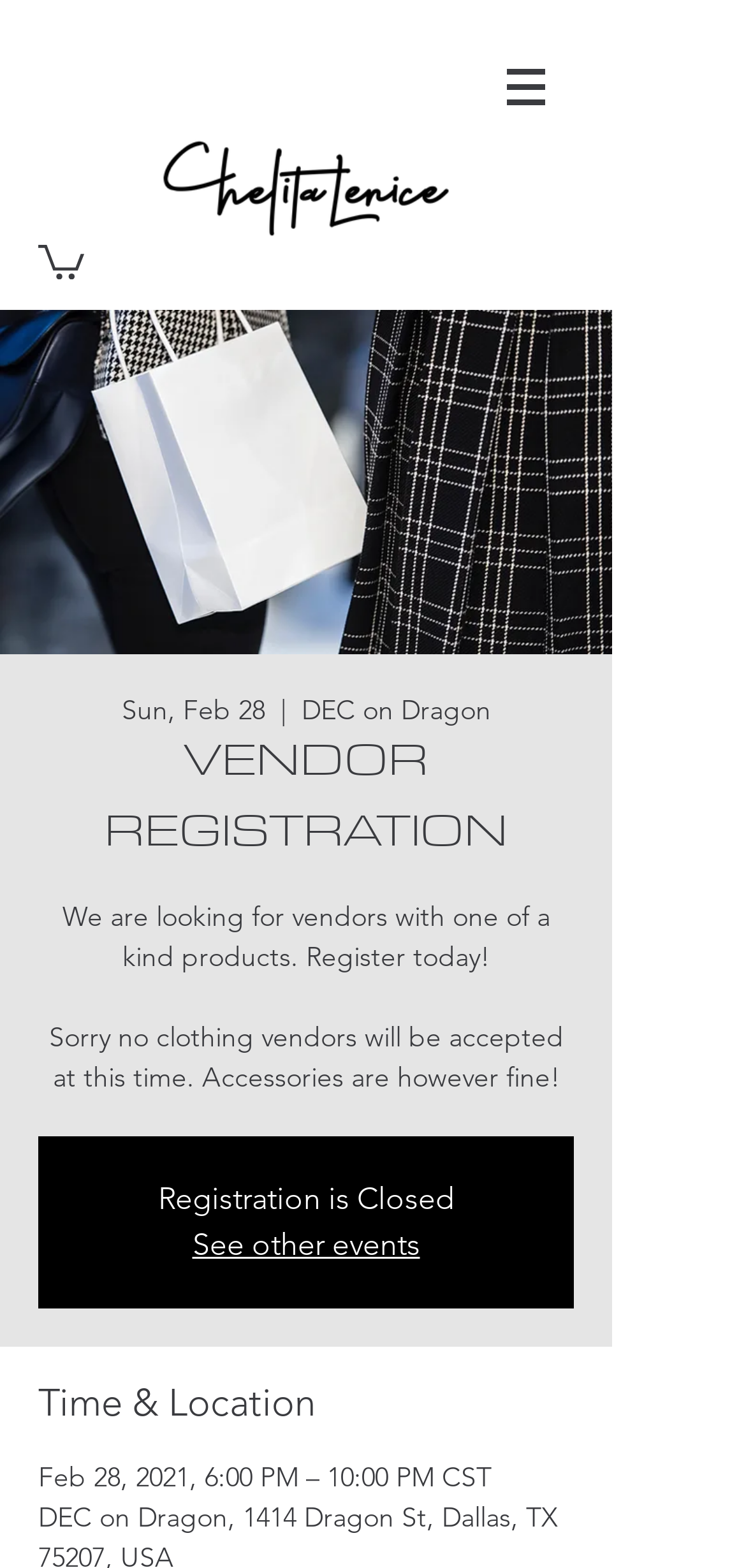What is the event name?
Based on the image, give a one-word or short phrase answer.

DEC on Dragon